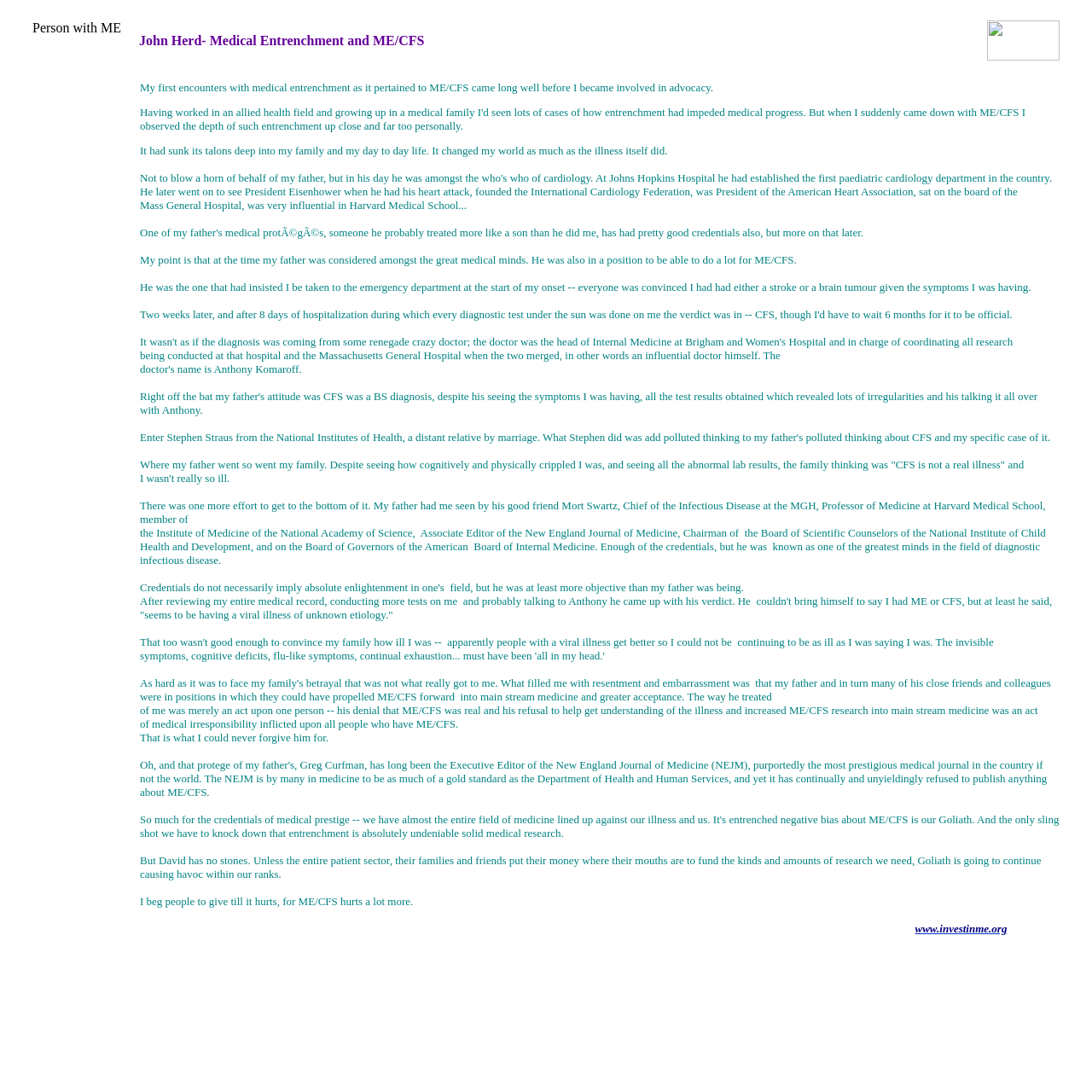What is the author's illness?
Refer to the screenshot and respond with a concise word or phrase.

ME/CFS